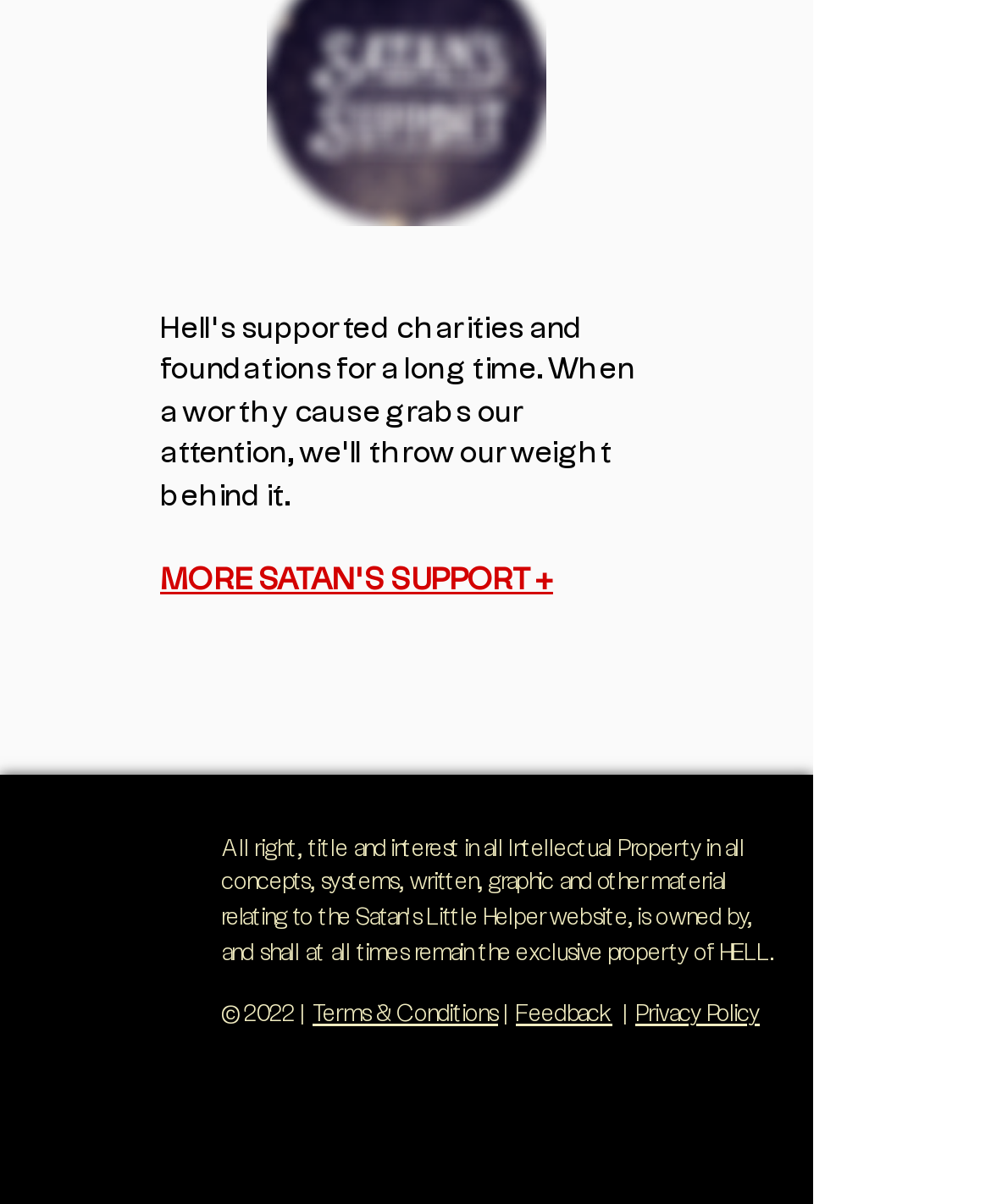Locate and provide the bounding box coordinates for the HTML element that matches this description: "MORE SATAN'S SUPPORT +".

[0.162, 0.462, 0.558, 0.498]